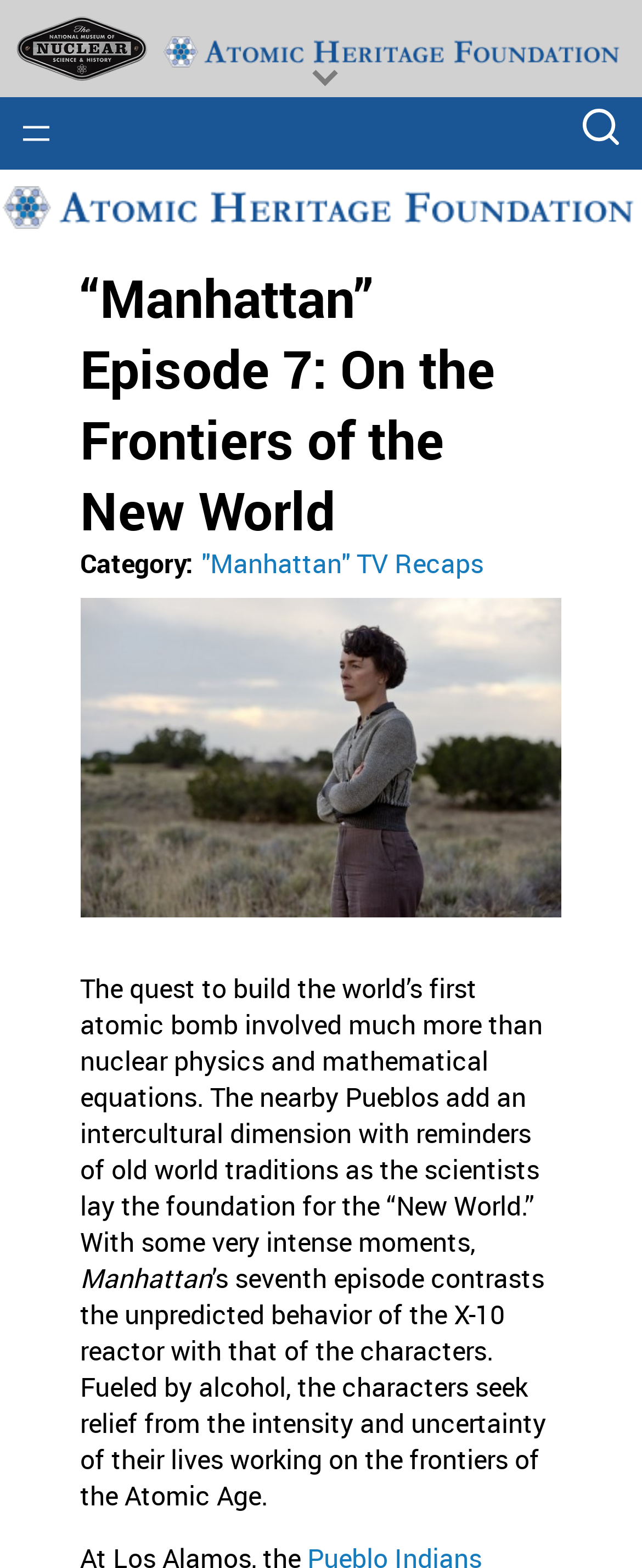Predict the bounding box coordinates of the UI element that matches this description: "October 12, 2020October 20, 2020". The coordinates should be in the format [left, top, right, bottom] with each value between 0 and 1.

None